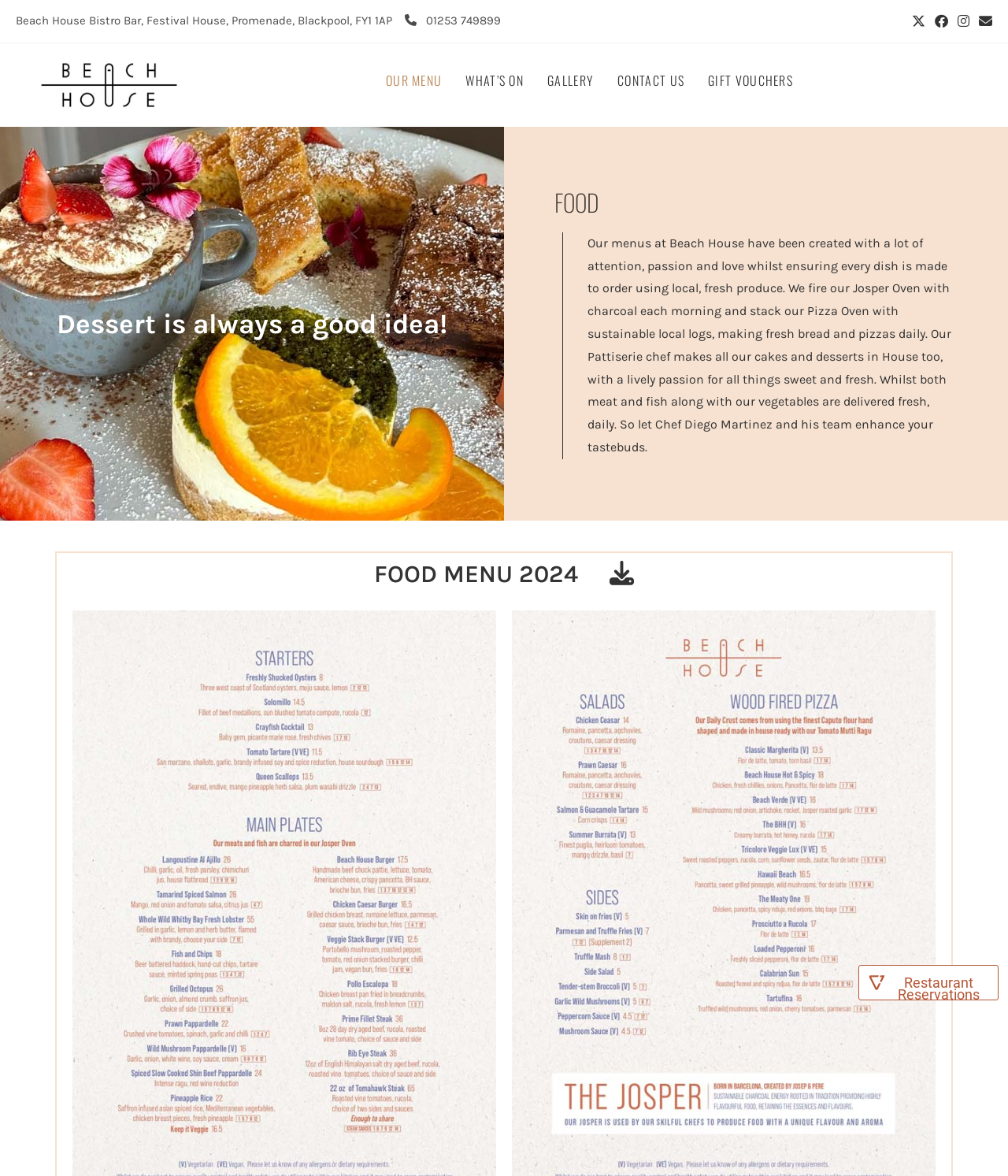What is the name of the chef mentioned on the page?
Provide a one-word or short-phrase answer based on the image.

Chef Diego Martinez